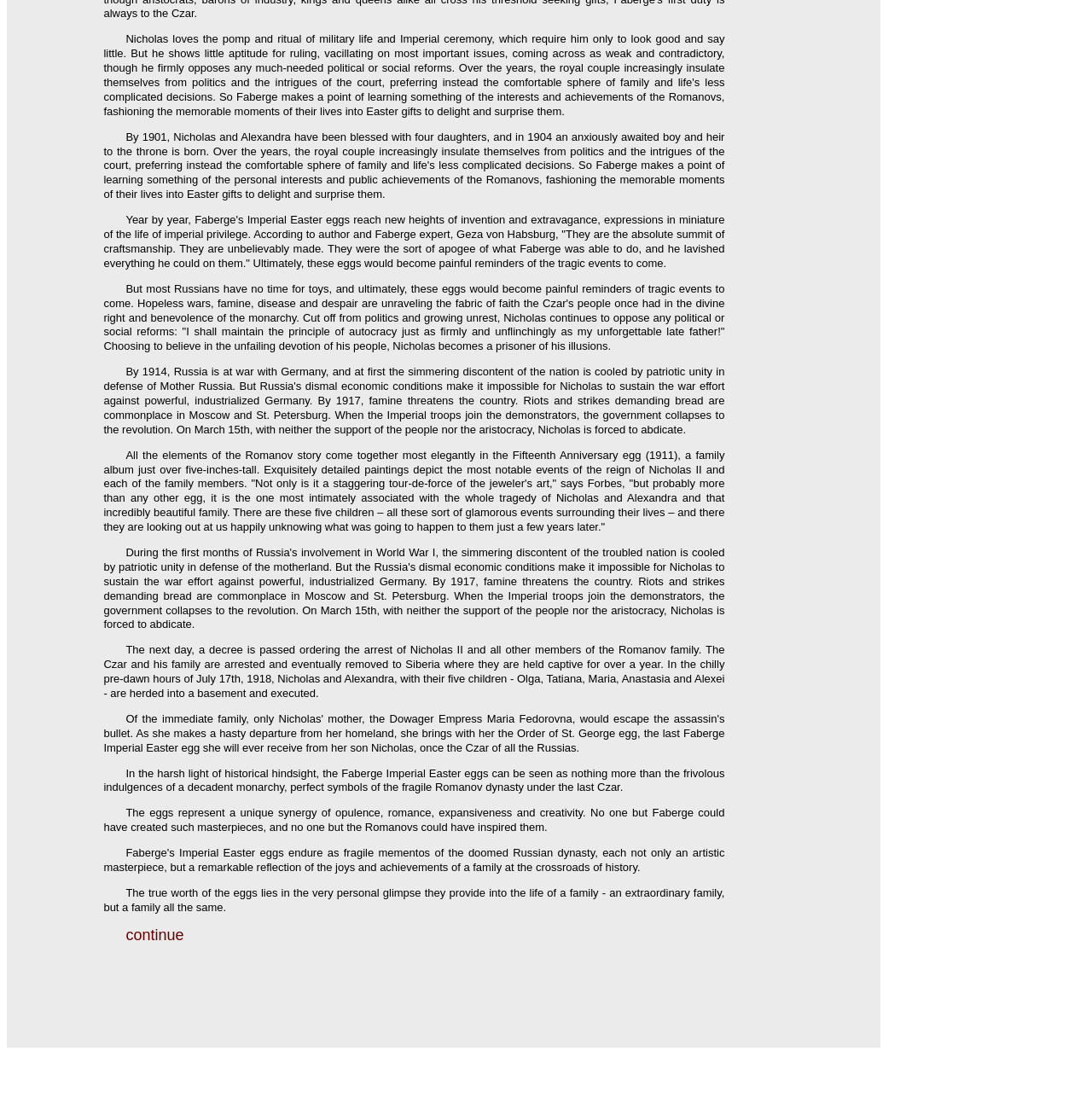Provide a brief response to the question below using one word or phrase:
What is the purpose of the Faberge eggs?

Expressions of imperial privilege